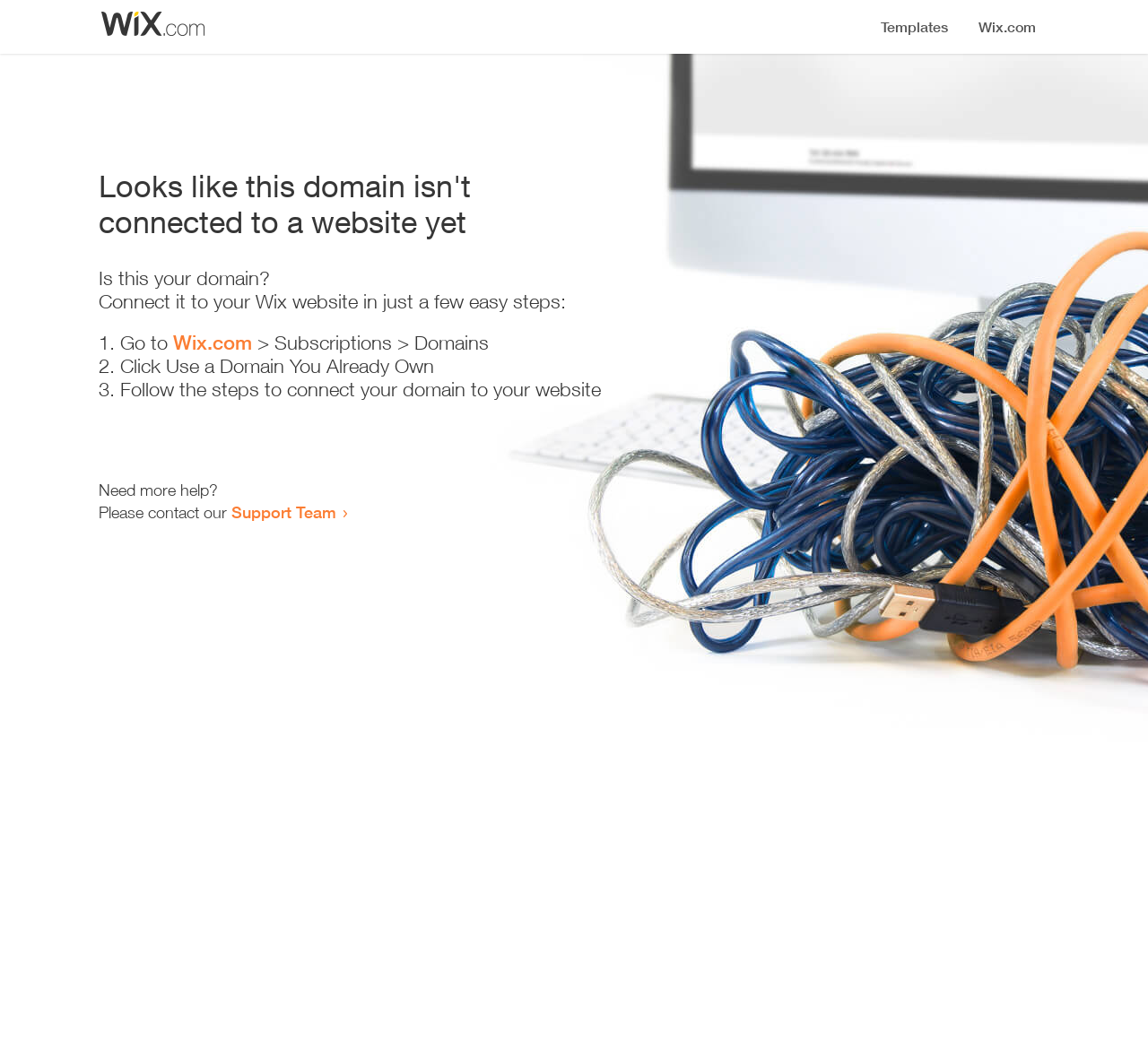Please specify the bounding box coordinates in the format (top-left x, top-left y, bottom-right x, bottom-right y), with values ranging from 0 to 1. Identify the bounding box for the UI component described as follows: Support Team

[0.202, 0.475, 0.293, 0.493]